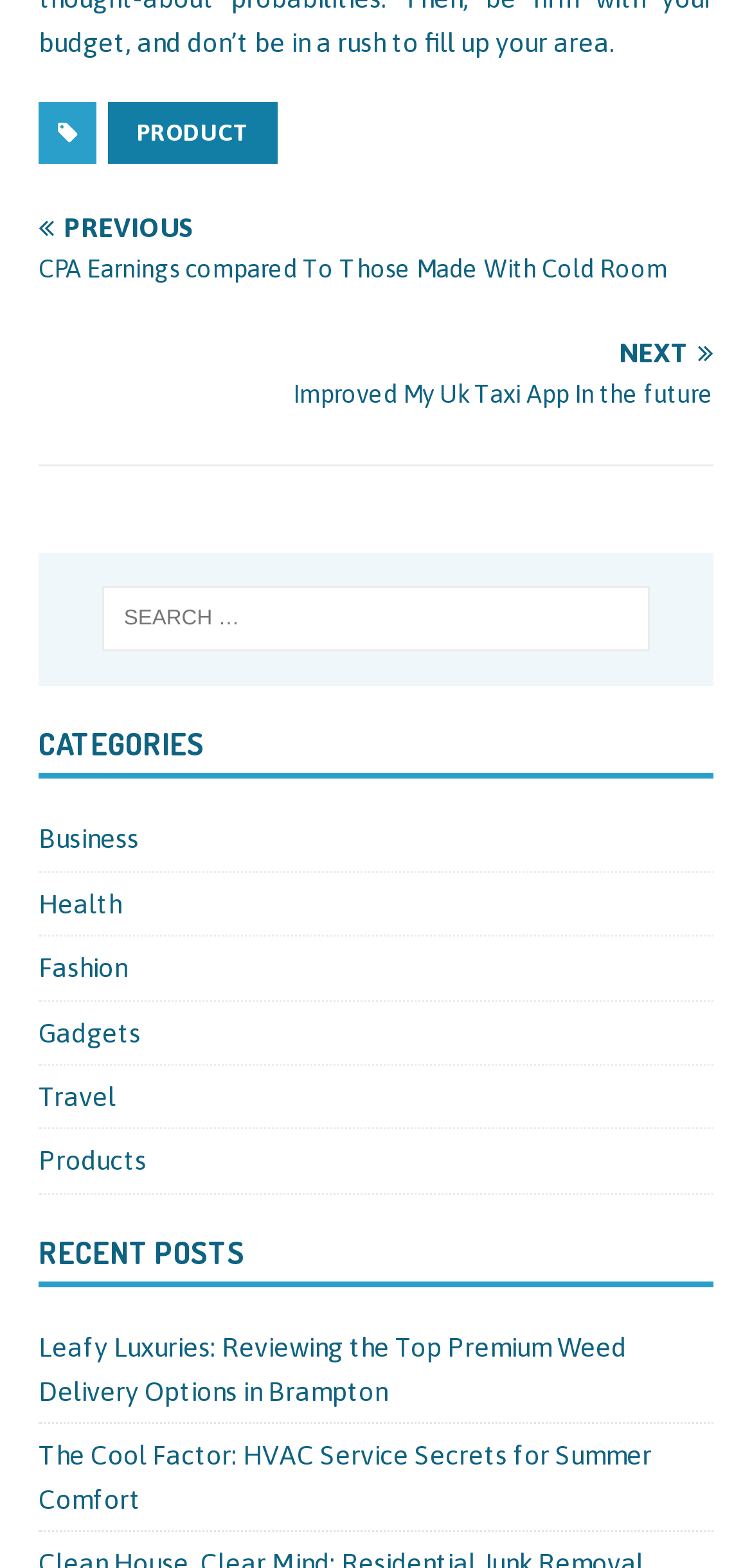Identify the bounding box coordinates of the region I need to click to complete this instruction: "Go to Previous Post".

None